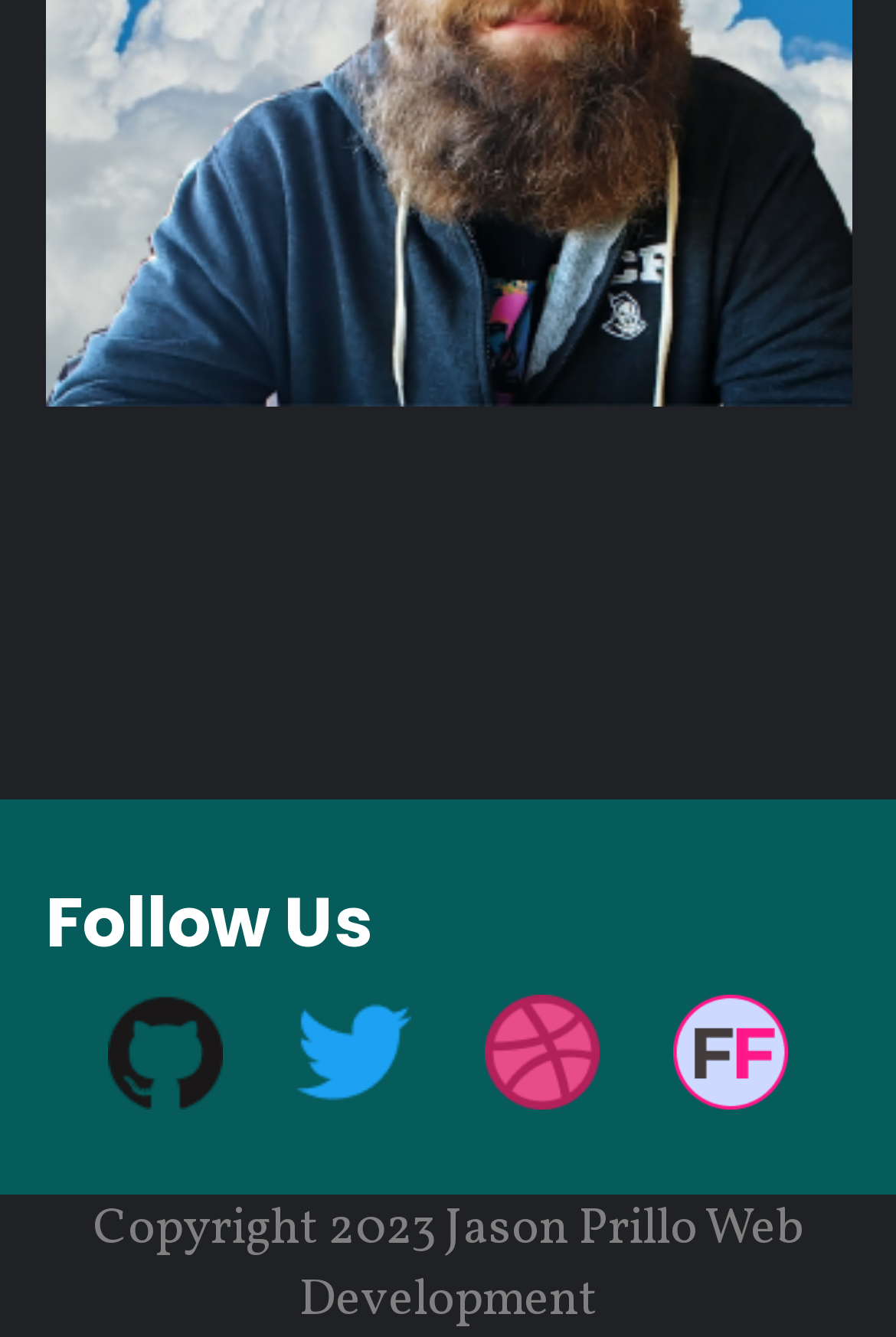Find the bounding box coordinates corresponding to the UI element with the description: "alt="this is a hero"". The coordinates should be formatted as [left, top, right, bottom], with values as floats between 0 and 1.

[0.5, 0.743, 0.71, 0.838]